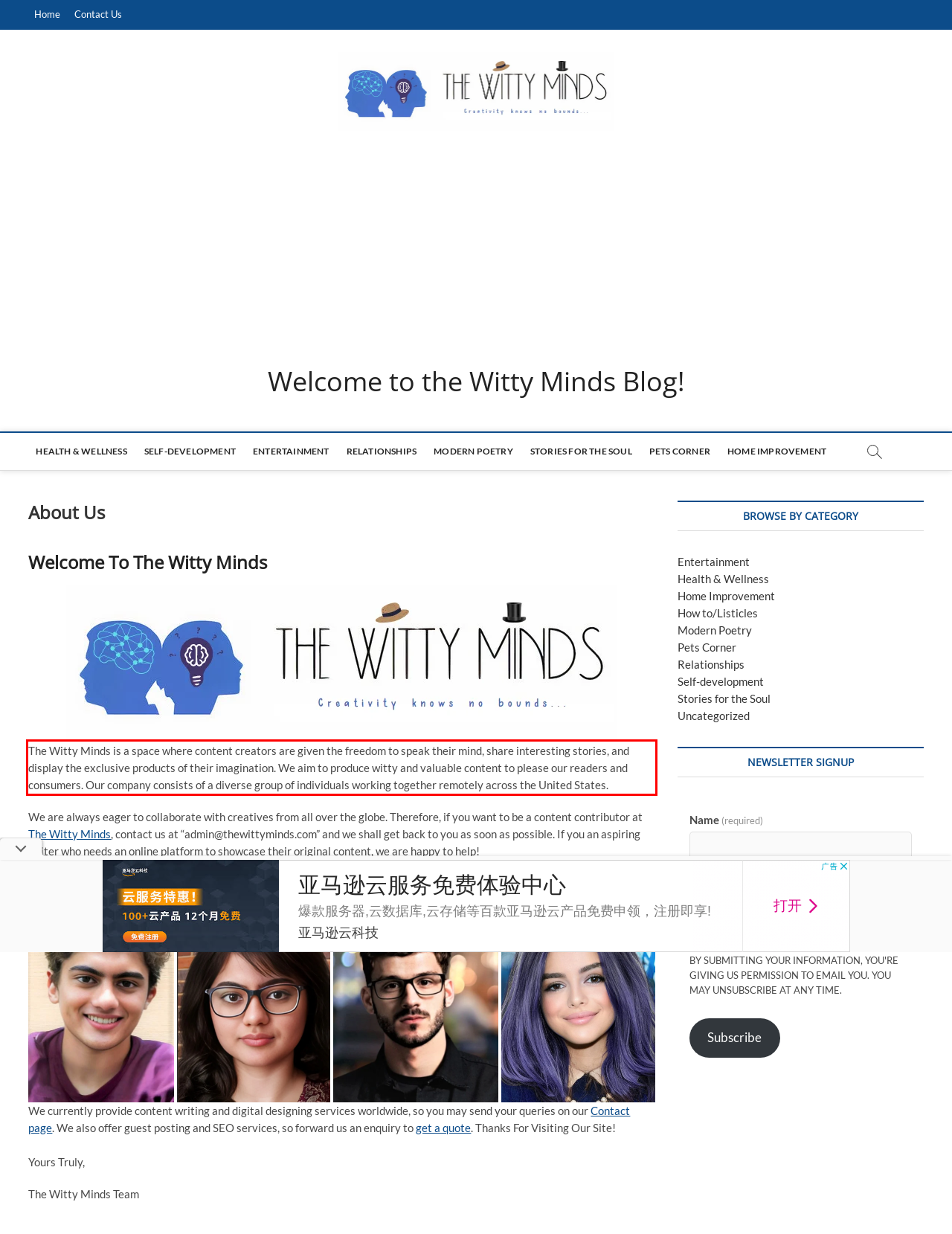By examining the provided screenshot of a webpage, recognize the text within the red bounding box and generate its text content.

The Witty Minds is a space where content creators are given the freedom to speak their mind, share interesting stories, and display the exclusive products of their imagination. We aim to produce witty and valuable content to please our readers and consumers. Our company consists of a diverse group of individuals working together remotely across the United States.